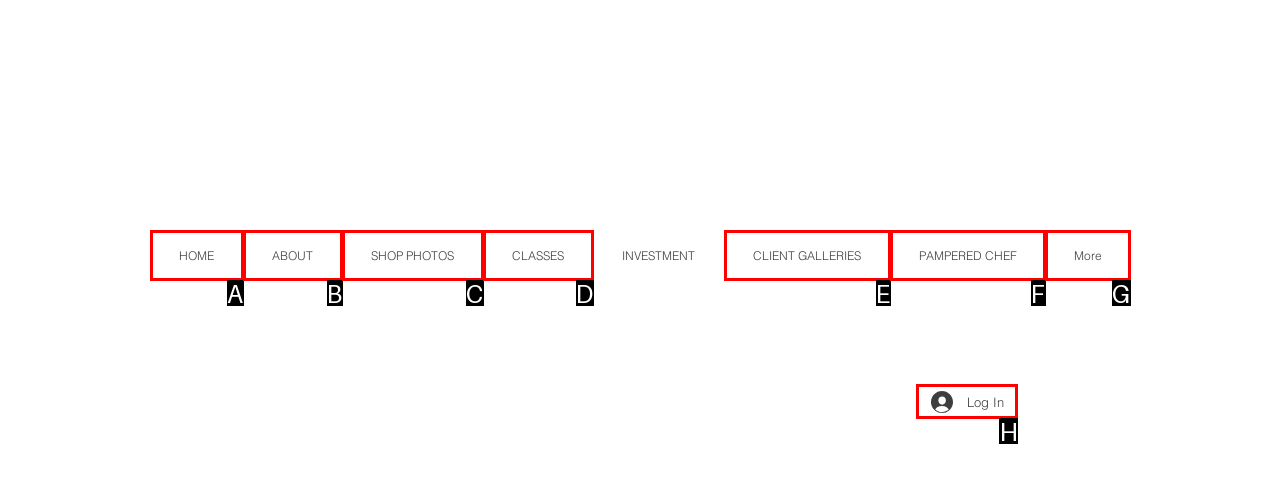Identify the correct UI element to click to follow this instruction: log in
Respond with the letter of the appropriate choice from the displayed options.

H